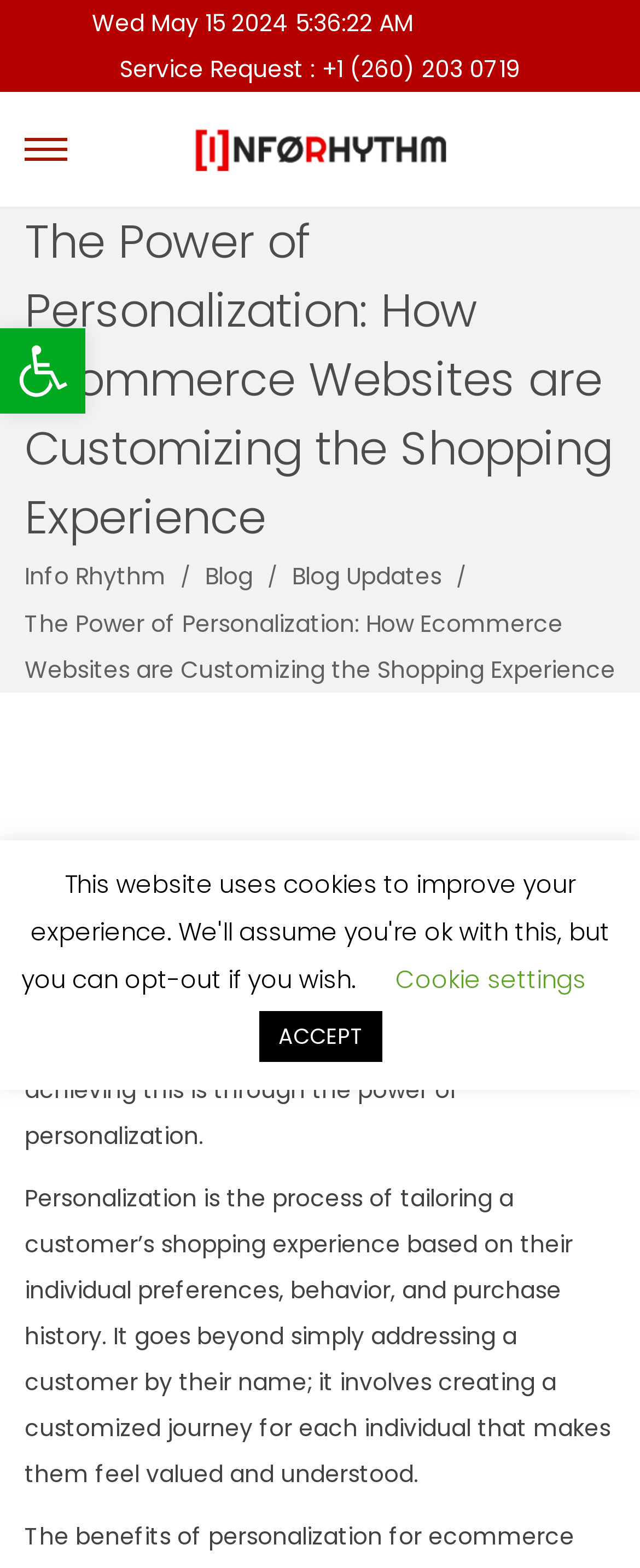Pinpoint the bounding box coordinates of the area that should be clicked to complete the following instruction: "Contact us through service request". The coordinates must be given as four float numbers between 0 and 1, i.e., [left, top, right, bottom].

[0.187, 0.033, 0.813, 0.054]